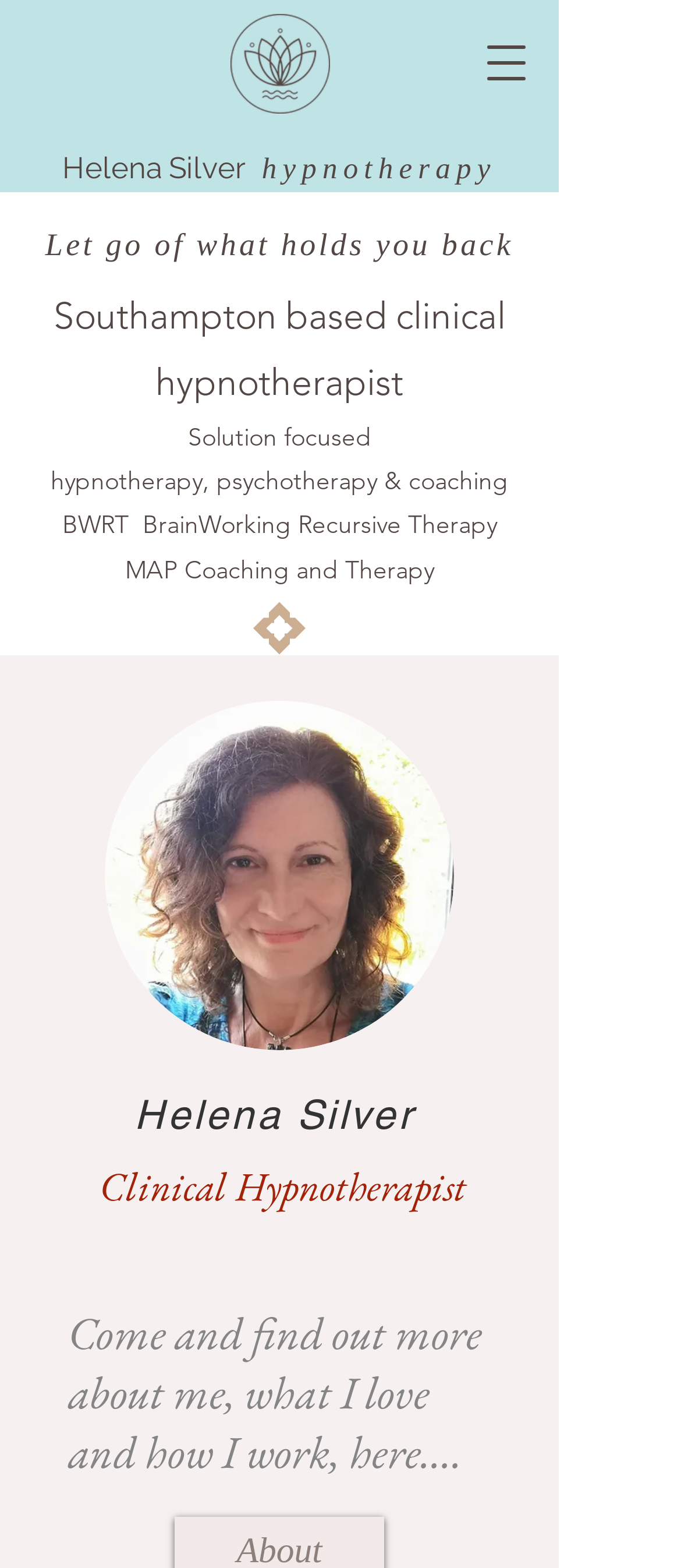Answer with a single word or phrase: 
What type of therapy does Helena Silver offer?

Solution focused hypnotherapy